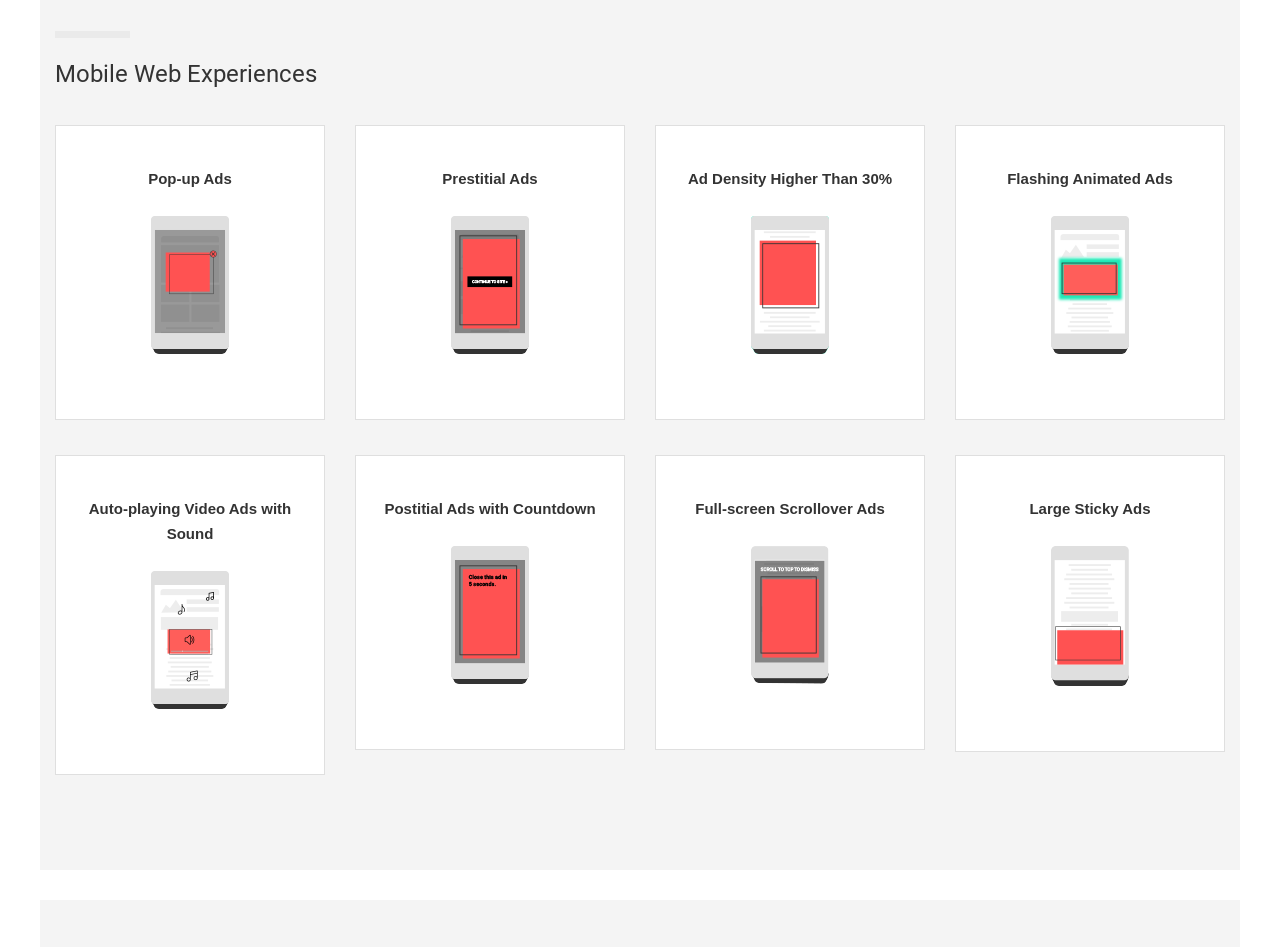Answer the following query concisely with a single word or phrase:
Who is the author of 'Des gourous dans les couvents'?

Not specified